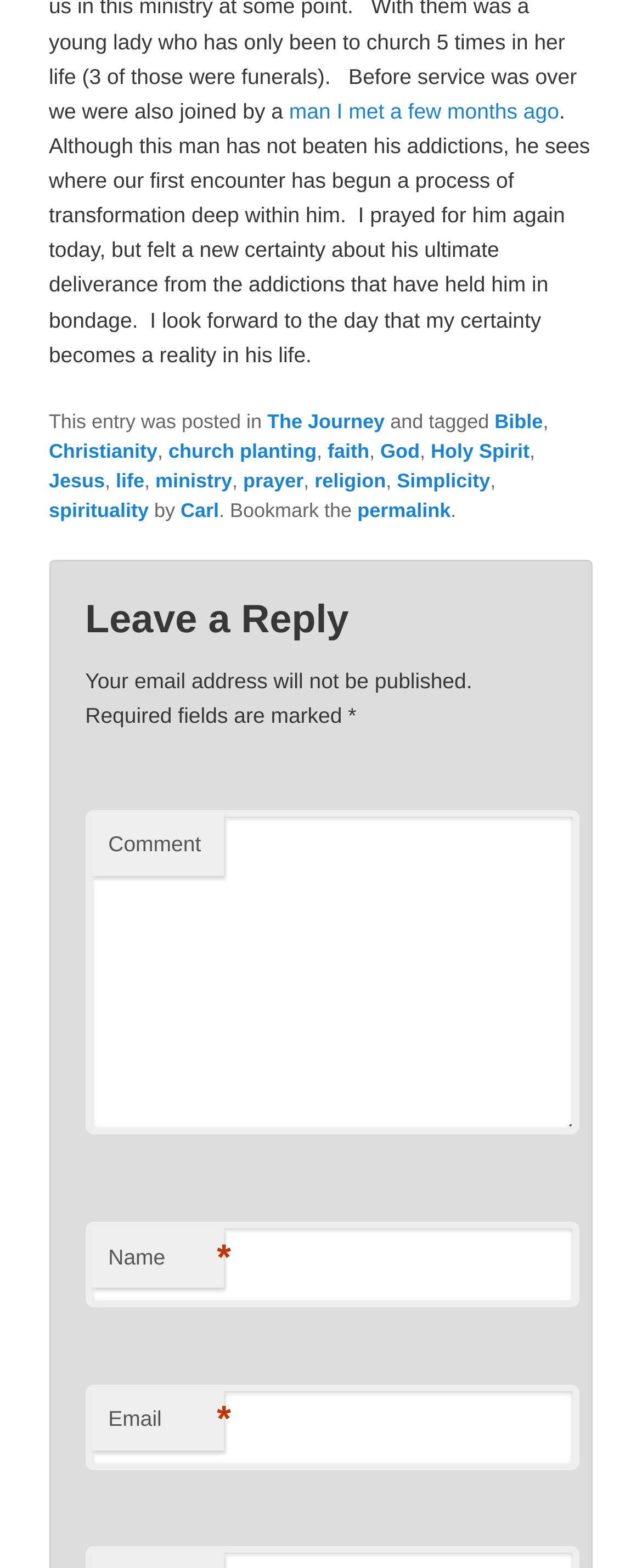Can you pinpoint the bounding box coordinates for the clickable element required for this instruction: "Enter your name"? The coordinates should be four float numbers between 0 and 1, i.e., [left, top, right, bottom].

[0.133, 0.779, 0.902, 0.834]